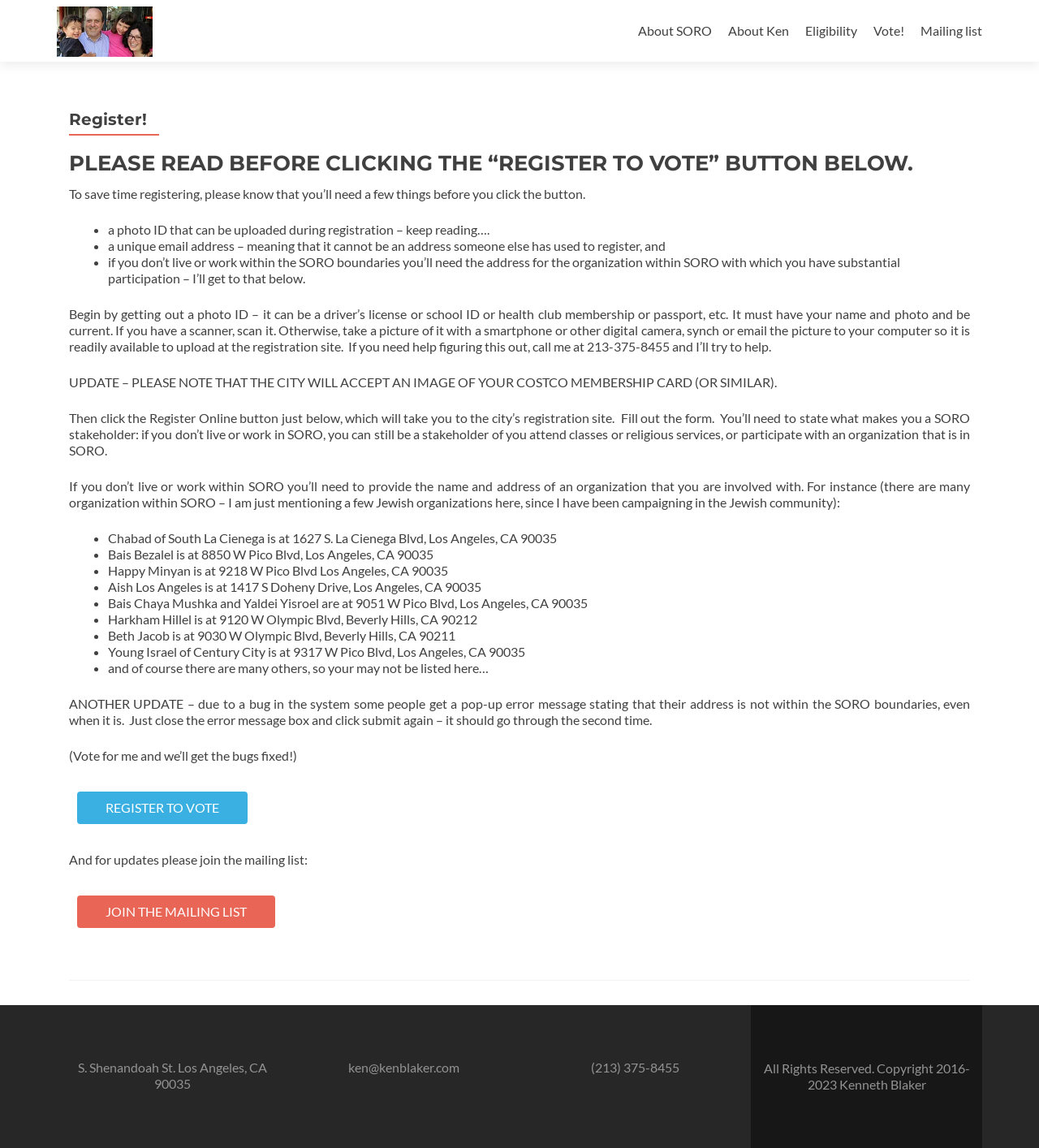What is the contact information for Ken Blaker?
Please answer the question with a detailed and comprehensive explanation.

The webpage provides contact information for Ken Blaker, including a phone number (213-375-8455) and an email address (ken@kenblaker.com). This information is likely provided for users who need assistance or have questions about the registration process.